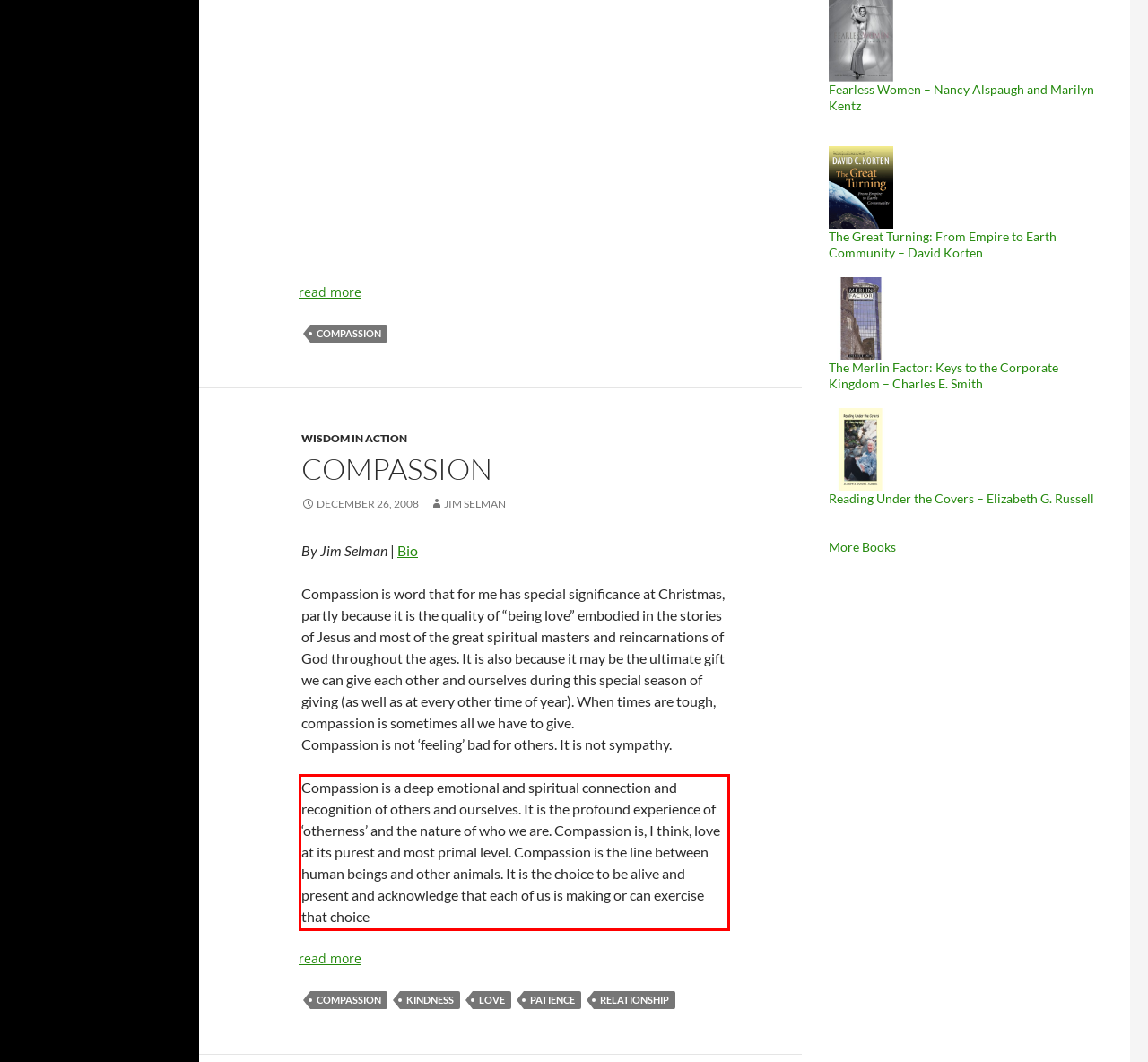Please analyze the provided webpage screenshot and perform OCR to extract the text content from the red rectangle bounding box.

Compassion is a deep emotional and spiritual connection and recognition of others and ourselves. It is the profound experience of ‘otherness’ and the nature of who we are. Compassion is, I think, love at its purest and most primal level. Compassion is the line between human beings and other animals. It is the choice to be alive and present and acknowledge that each of us is making or can exercise that choice